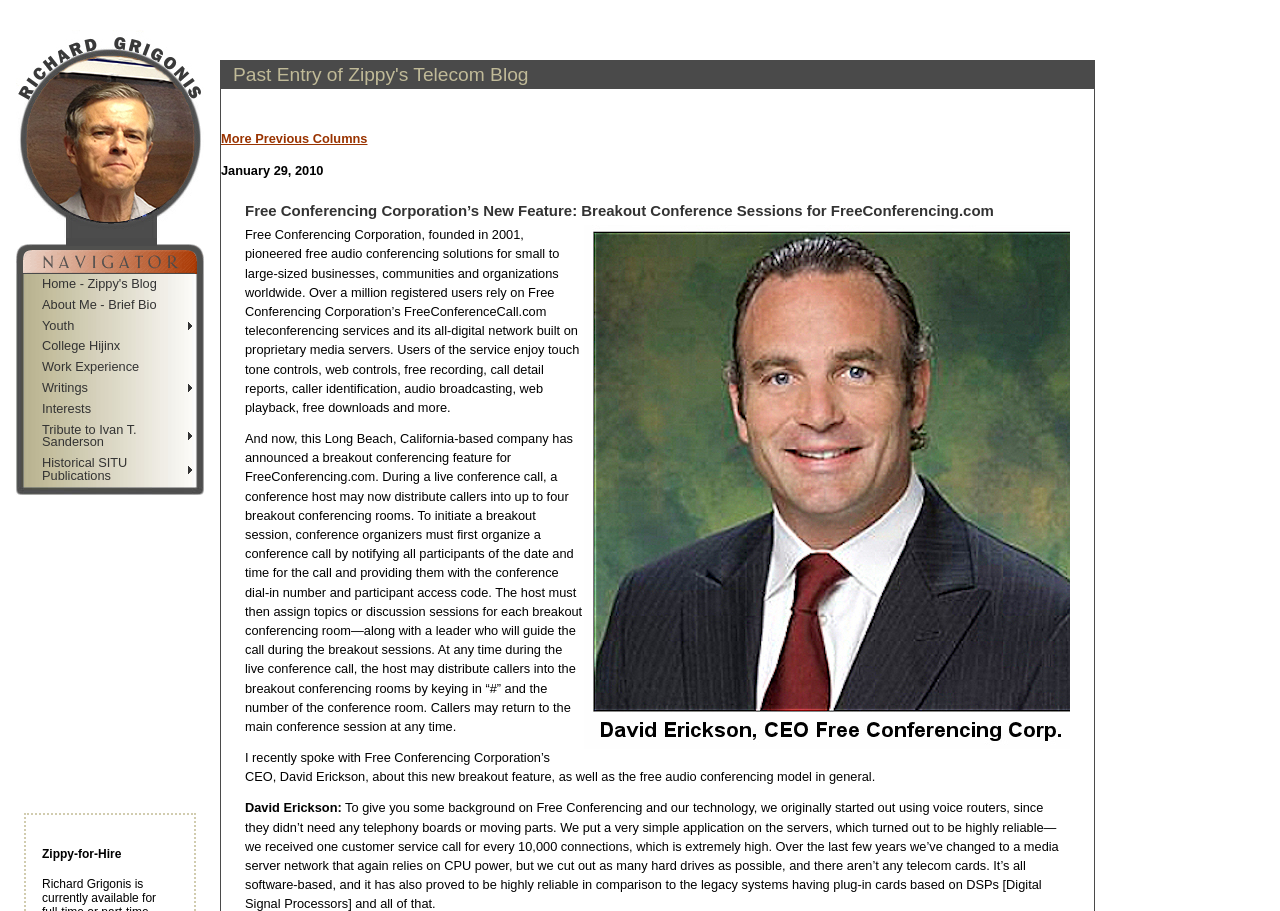Using the provided element description: "Writings", determine the bounding box coordinates of the corresponding UI element in the screenshot.

[0.019, 0.415, 0.153, 0.438]